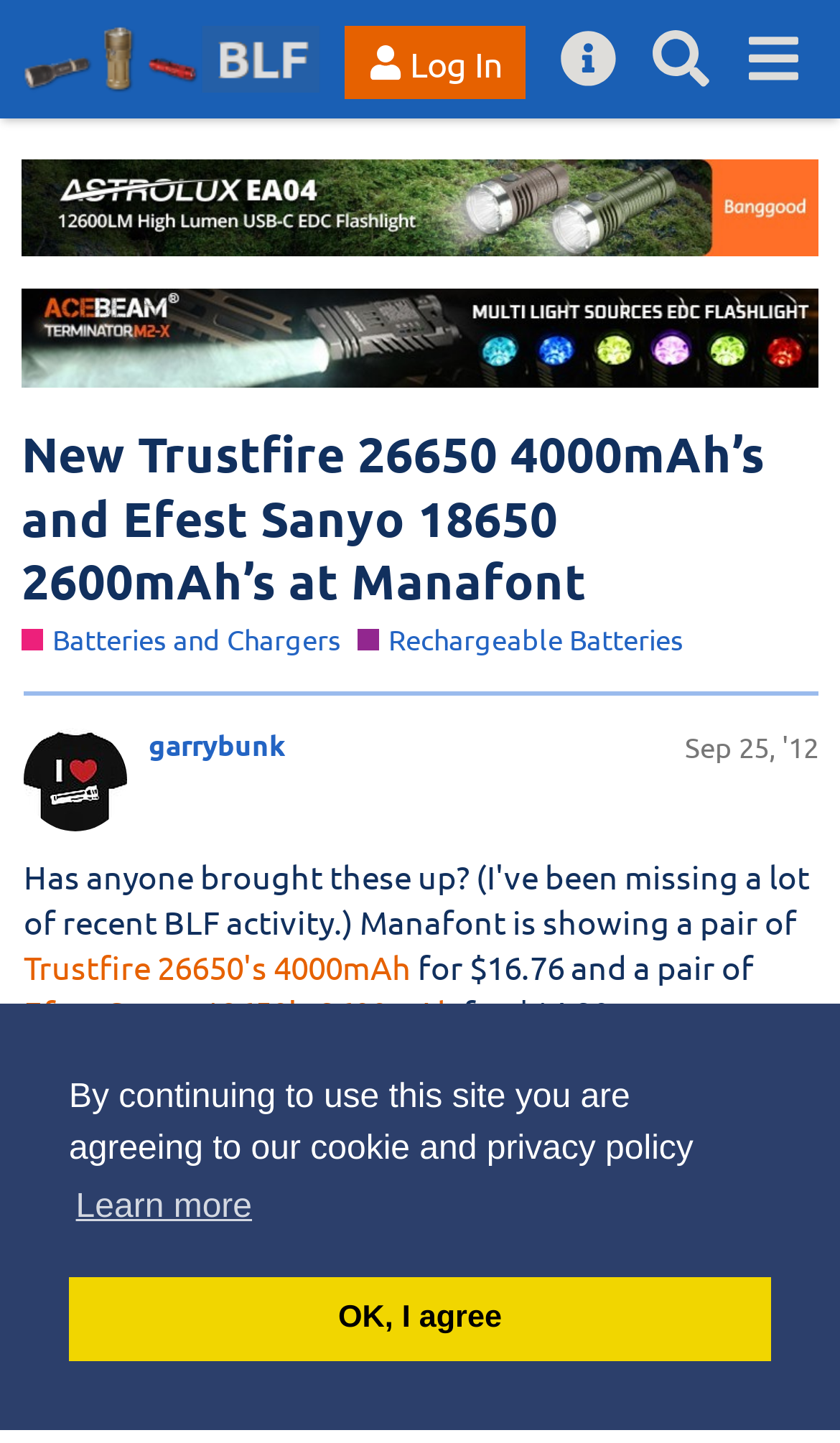Carefully examine the image and provide an in-depth answer to the question: What is the capacity of Efest Sanyo 18650's?

The capacity of Efest Sanyo 18650's is 2600mAh as mentioned in the text 'Efest Sanyo 18650's 2600mAh'.